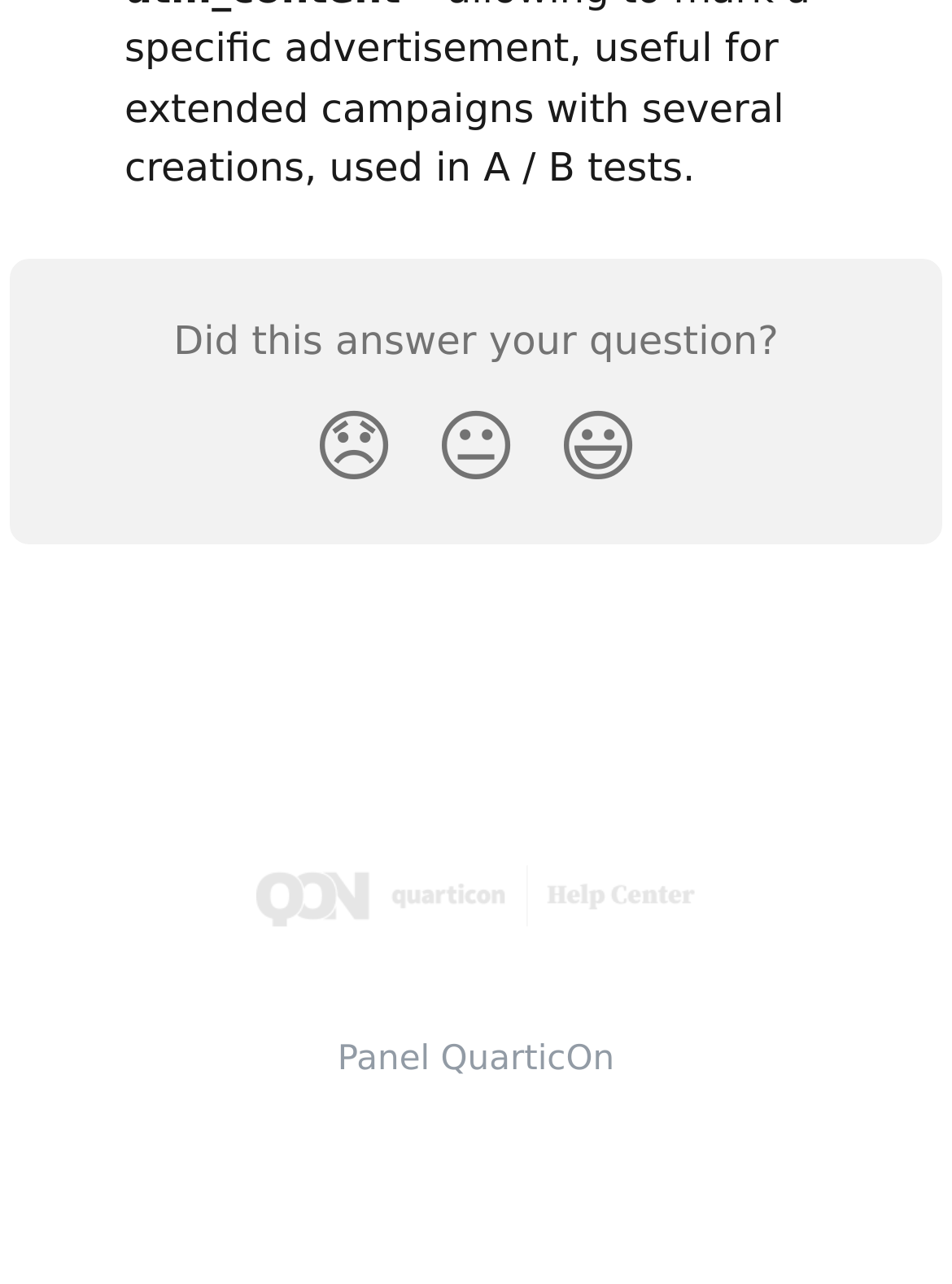Identify the bounding box for the described UI element. Provide the coordinates in (top-left x, top-left y, bottom-right x, bottom-right y) format with values ranging from 0 to 1: 😐

[0.436, 0.297, 0.564, 0.402]